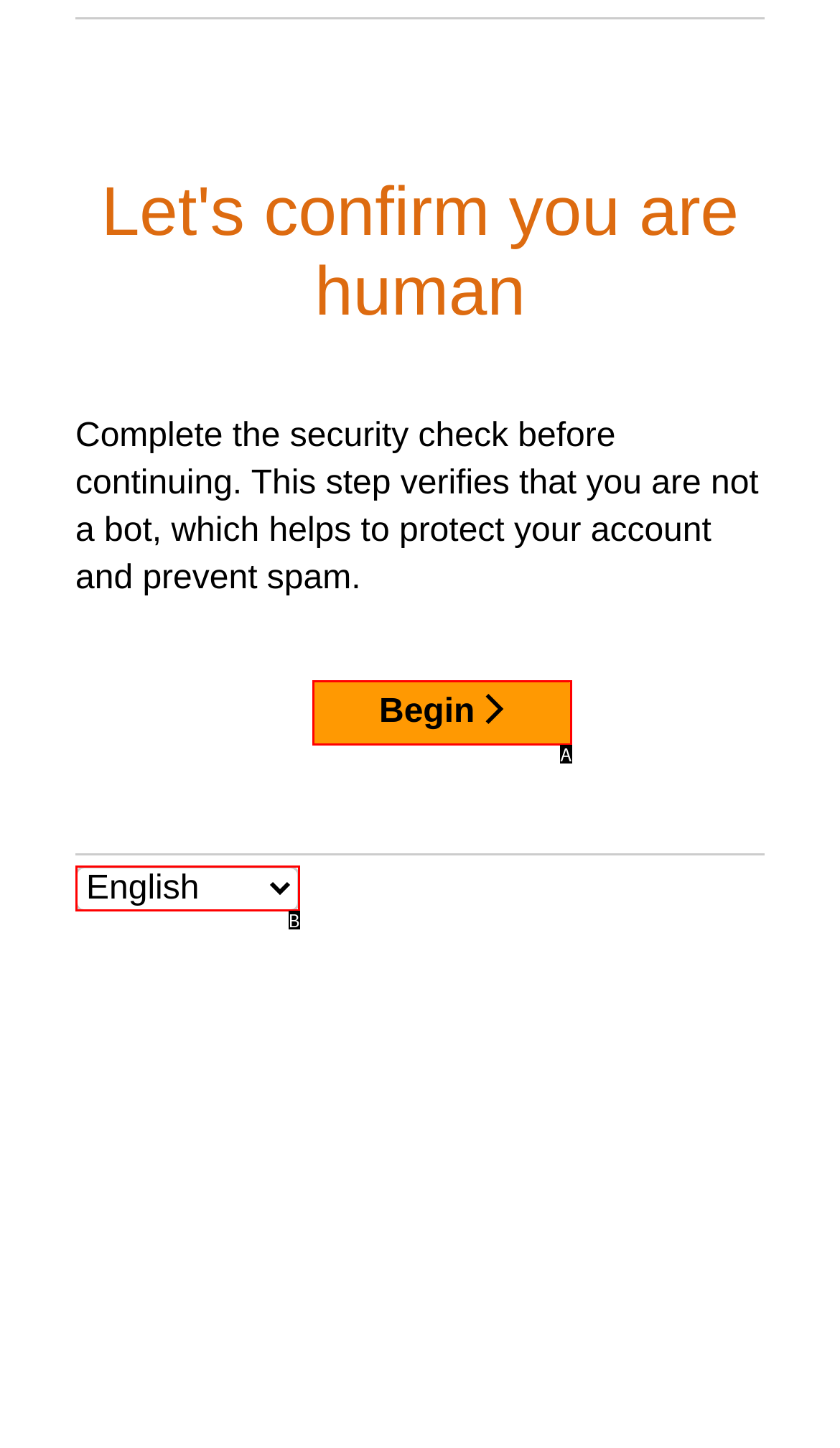Given the description: Begin, select the HTML element that matches it best. Reply with the letter of the chosen option directly.

A